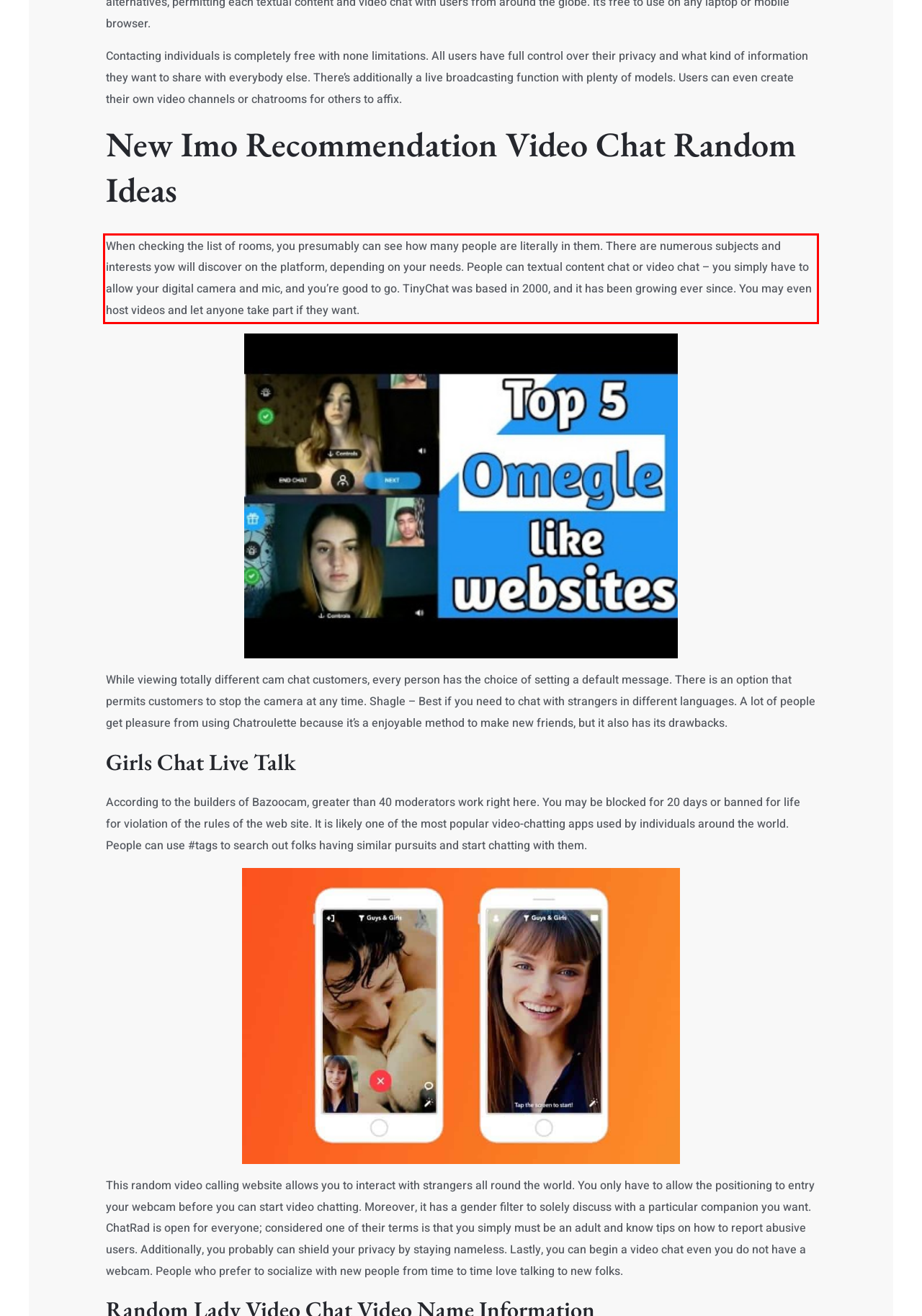Please extract the text content from the UI element enclosed by the red rectangle in the screenshot.

When checking the list of rooms, you presumably can see how many people are literally in them. There are numerous subjects and interests yow will discover on the platform, depending on your needs. People can textual content chat or video chat – you simply have to allow your digital camera and mic, and you’re good to go. TinyChat was based in 2000, and it has been growing ever since. You may even host videos and let anyone take part if they want.